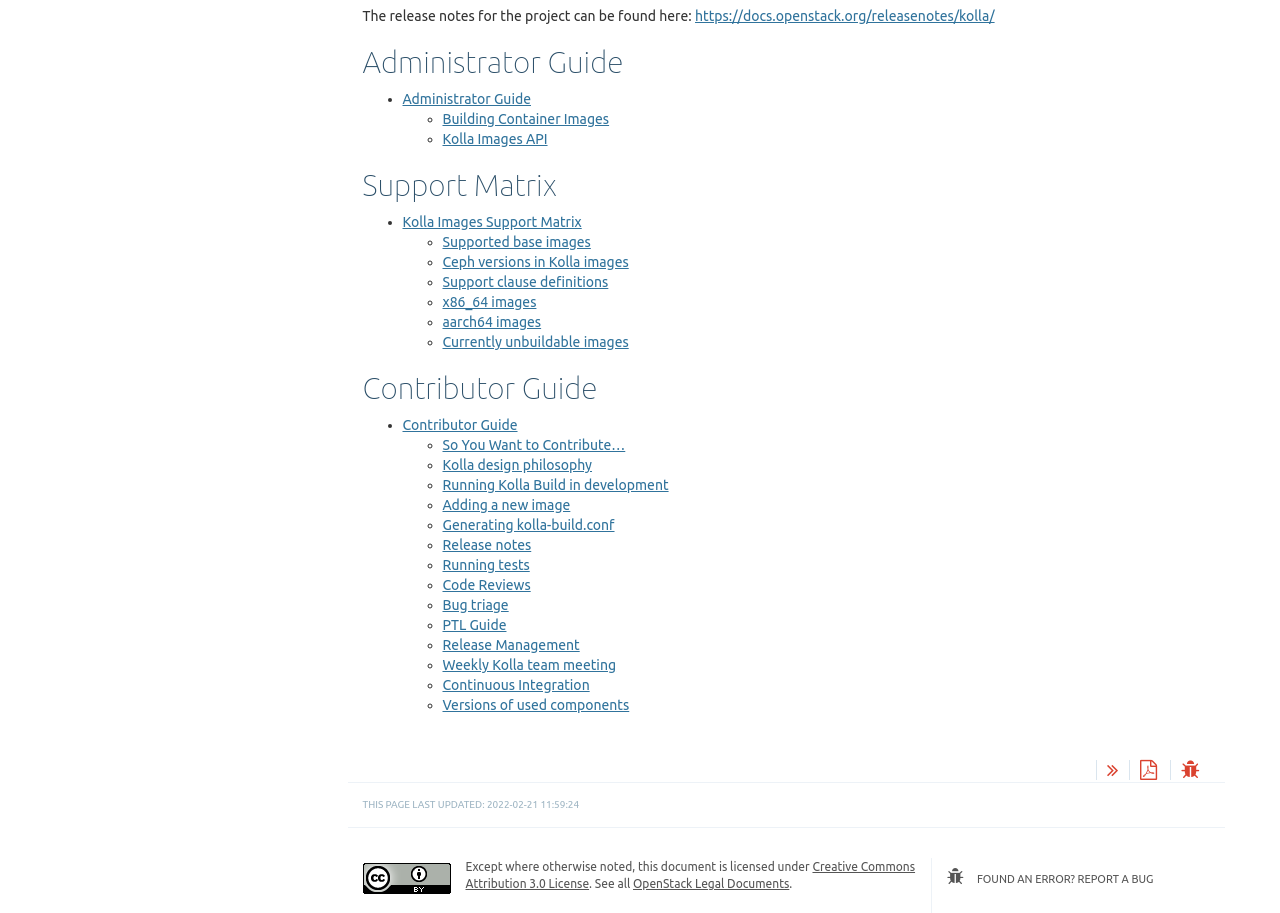Based on the description "Weekly Kolla team meeting", find the bounding box of the specified UI element.

[0.346, 0.719, 0.481, 0.737]